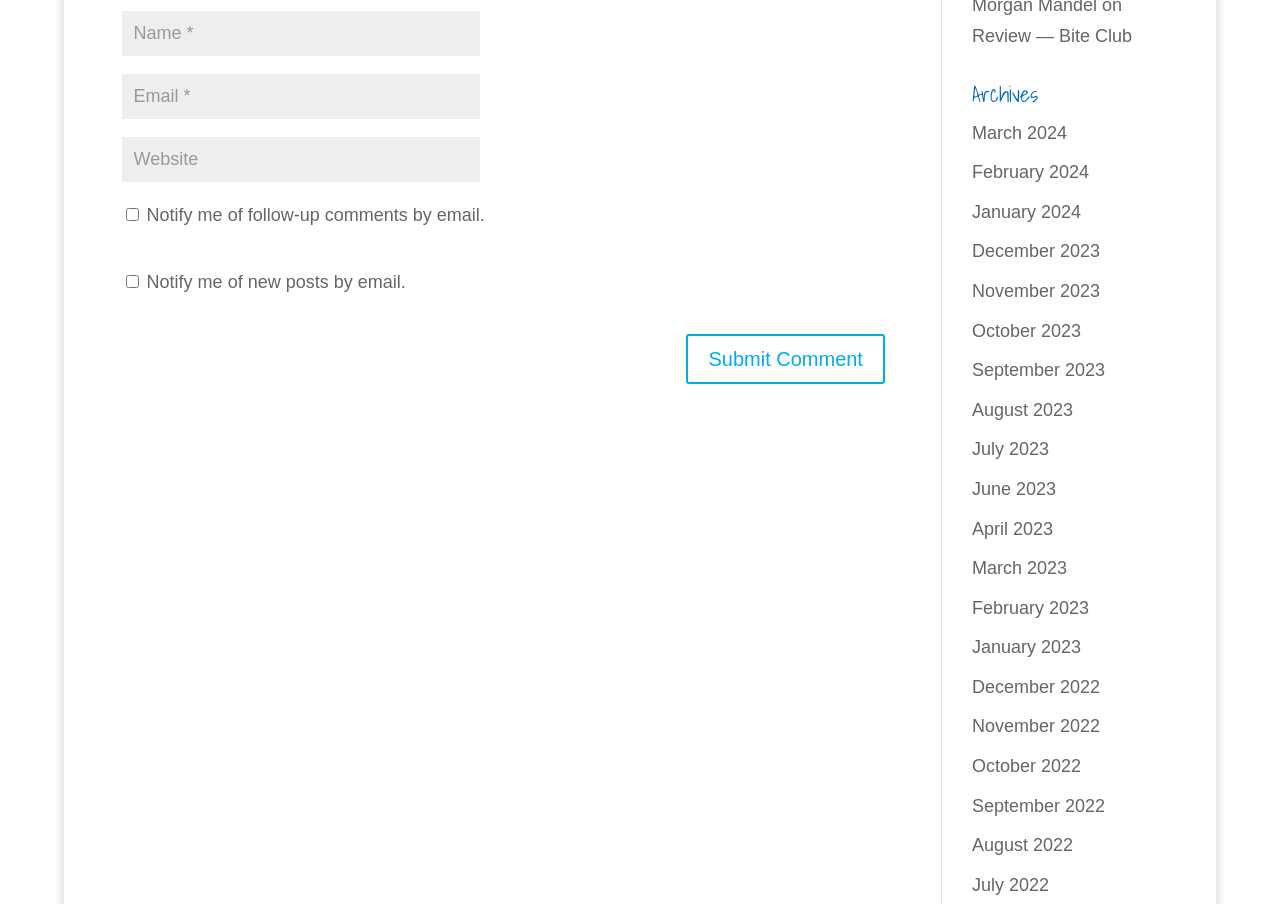Answer the question below with a single word or a brief phrase: 
What is the title of the link at the top right?

Review — Bite Club